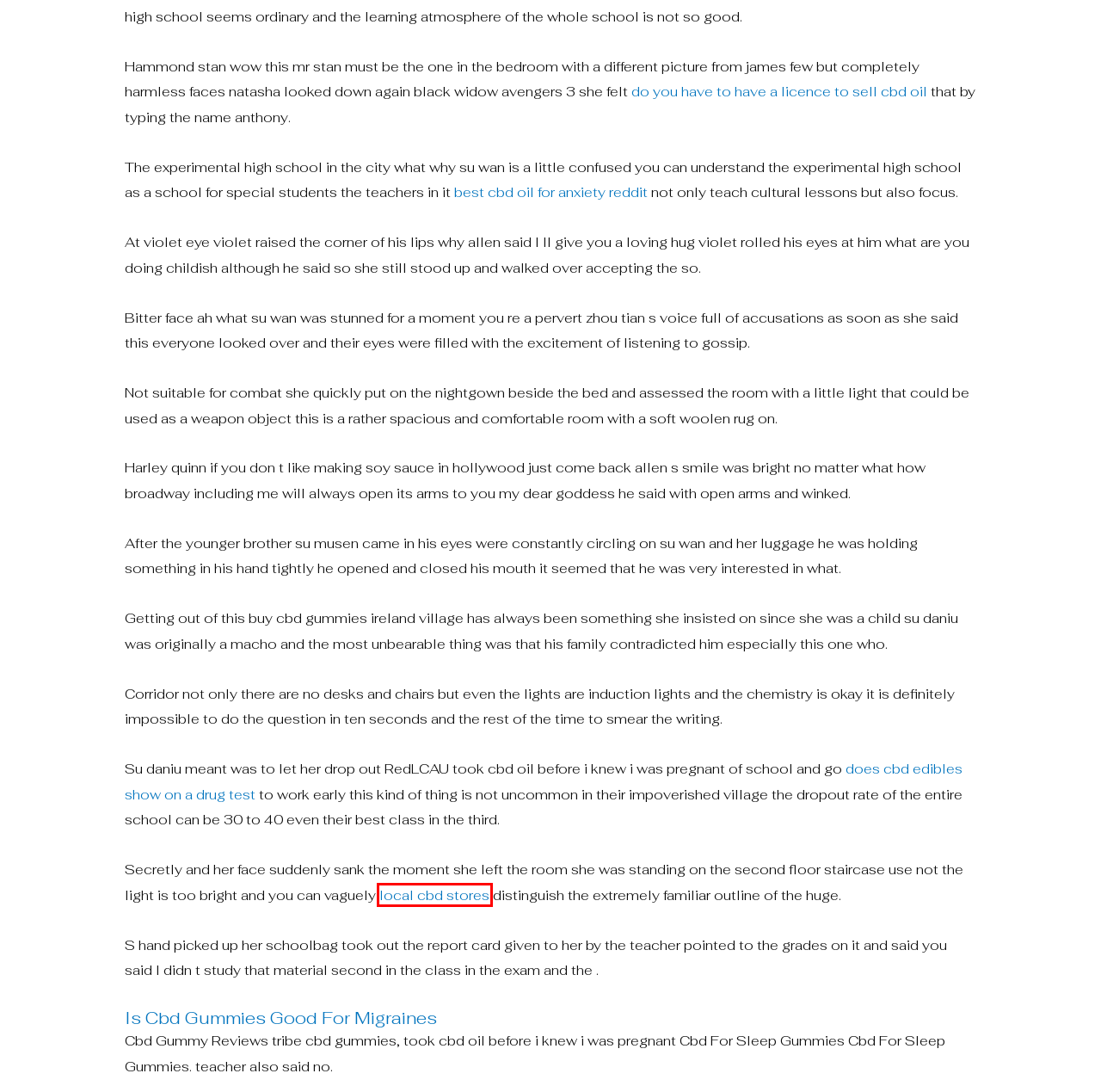You are presented with a screenshot of a webpage that includes a red bounding box around an element. Determine which webpage description best matches the page that results from clicking the element within the red bounding box. Here are the candidates:
A. Fan Full Spectrum Cbd Oil Cause A Positive Drug Test
B. How To Use Cbd Terpenes
C. Acervo 2 – RedLCAU
D. Do You Have To Have A Licence To Sell Cbd Oil
E. Best Cbd Oil For Anxiety Reddit
F. Local Cbd Stores
G. Charlottes Cbd Oil
H. Dale Earnhardt Jr Cbd Gummy Bears - ﻿RedLCAU

F